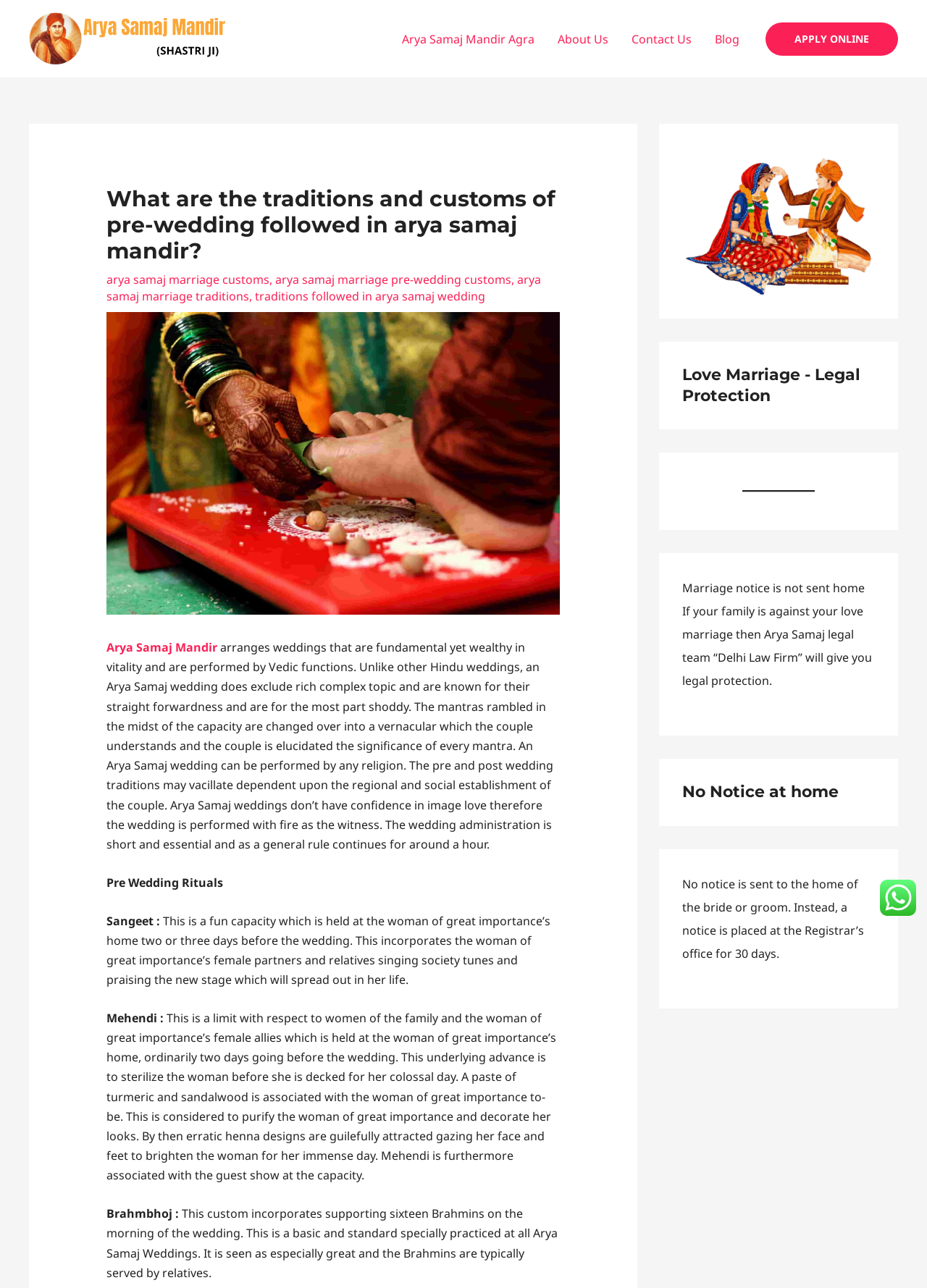Provide a single word or phrase to answer the given question: 
What is the benefit of Arya Samaj legal team 'Delhi Law Firm'?

Legal protection